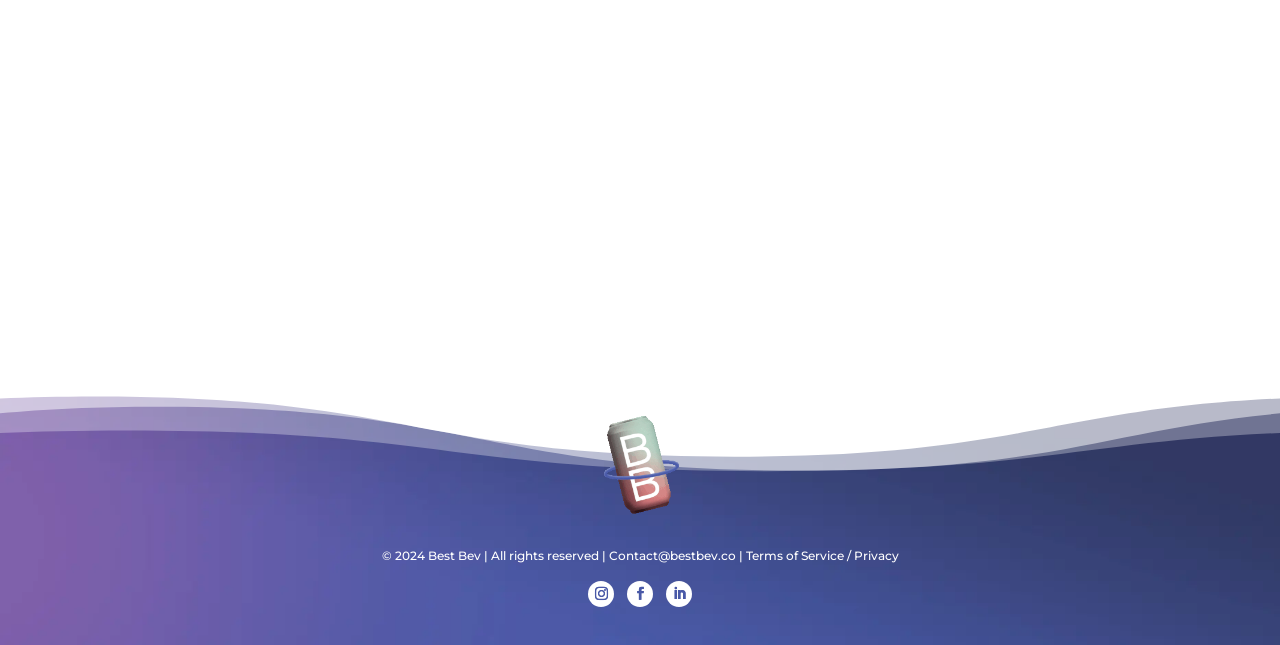Locate the bounding box coordinates of the region to be clicked to comply with the following instruction: "View GetTheData's Twitter page". The coordinates must be four float numbers between 0 and 1, in the form [left, top, right, bottom].

None